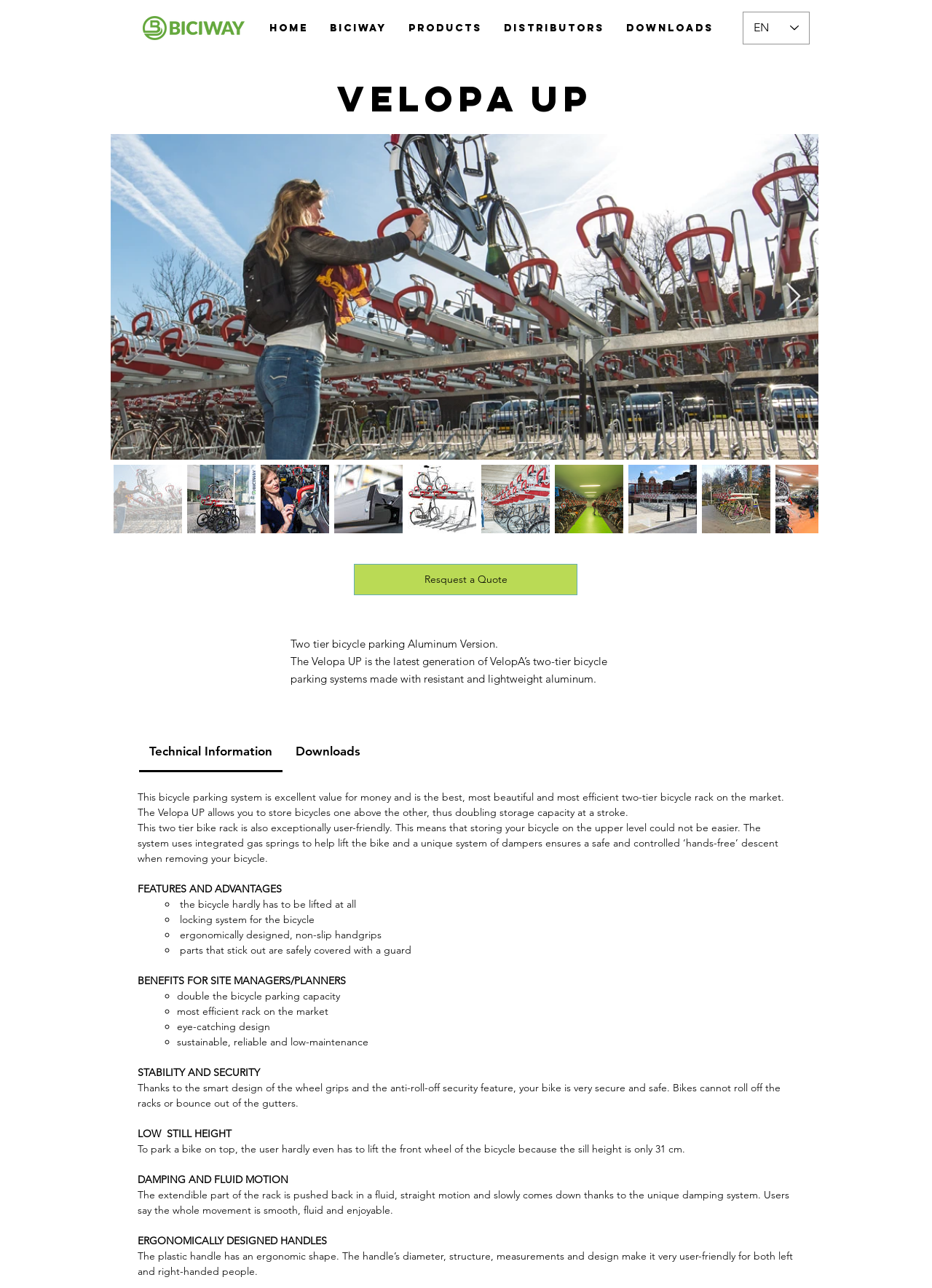Generate a thorough explanation of the webpage's elements.

The webpage is about the Velopa UP, a two-tier bicycle parking system made of aluminum. At the top left corner, there is a logo of Biciway. Next to it, there is a navigation menu with links to Home, Biciway, Products, Distributors, and Downloads. On the top right corner, there is a language selector with English selected.

Below the navigation menu, there is a heading that reads "Velopa UP" with an image of the product. Underneath, there are 12 thumbnails of the Velopa UP, arranged in two rows. Each thumbnail has a button that can be clicked to view more details.

The main content of the webpage is divided into several sections. The first section describes the Velopa UP, stating that it is the latest generation of two-tier bicycle parking systems made with resistant and lightweight aluminum. The second section highlights the benefits of the product, including its value for money, user-friendly design, and efficient storage capacity.

The third section provides technical information about the product, including its features and advantages. The features listed include a locking system for the bicycle, ergonomically designed handgrips, and parts that stick out being safely covered with a guard. The advantages mentioned include double the bicycle parking capacity, efficient rack design, eye-catching design, and sustainable, reliable, and low-maintenance performance.

The fourth section is about the benefits for site managers and planners, including double the bicycle parking capacity, efficient rack design, and eye-catching design. The fifth section discusses the stability and security of the product, highlighting its smart design and anti-roll-off security feature. The sixth section talks about the low sill height of the product, making it easy to park a bike on top. The seventh section describes the damping and fluid motion of the product, allowing for smooth and enjoyable use. The eighth section highlights the ergonomically designed handles of the product.

At the bottom of the webpage, there is a button to request a quote and a link to the next item.